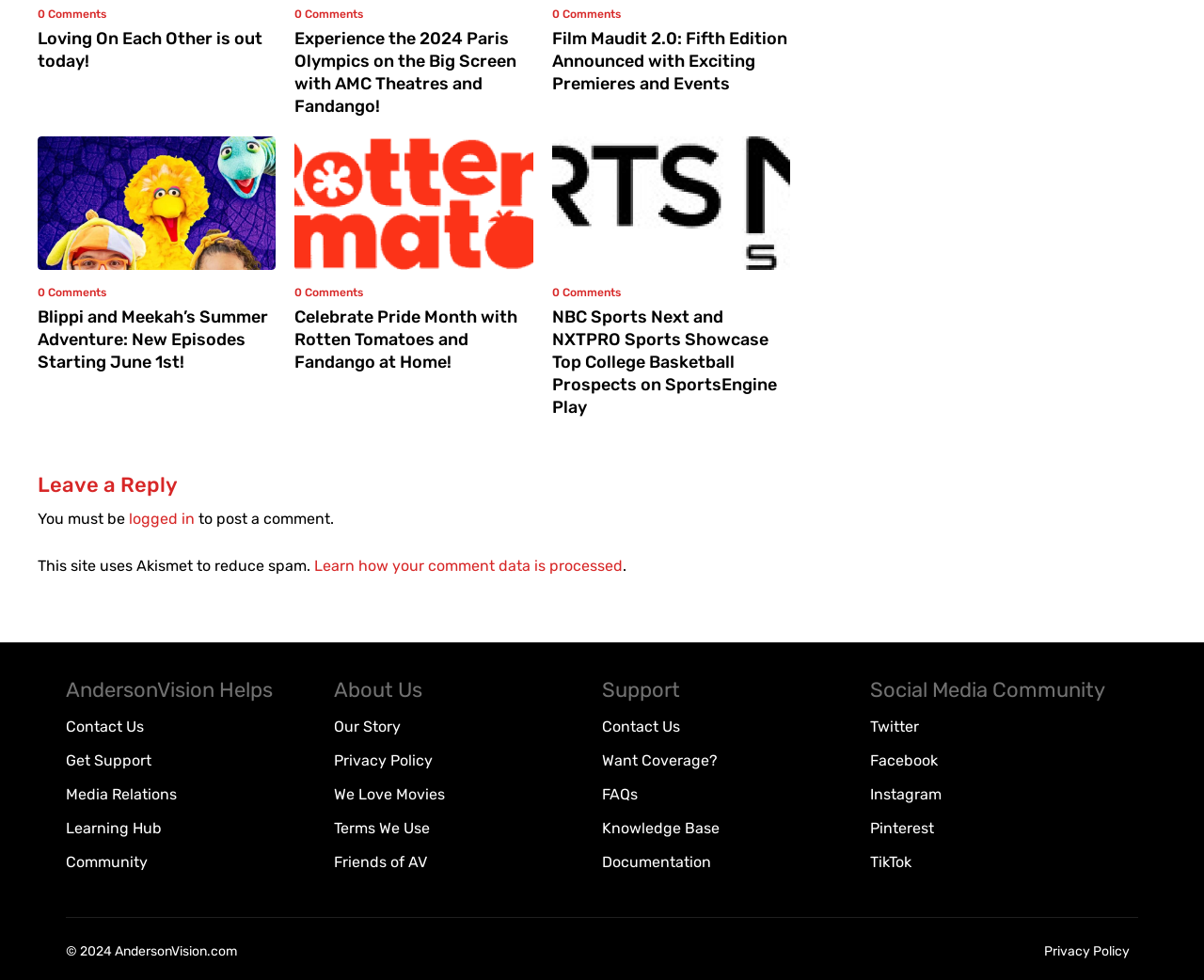Please give the bounding box coordinates of the area that should be clicked to fulfill the following instruction: "Learn how your comment data is processed". The coordinates should be in the format of four float numbers from 0 to 1, i.e., [left, top, right, bottom].

[0.261, 0.568, 0.517, 0.586]